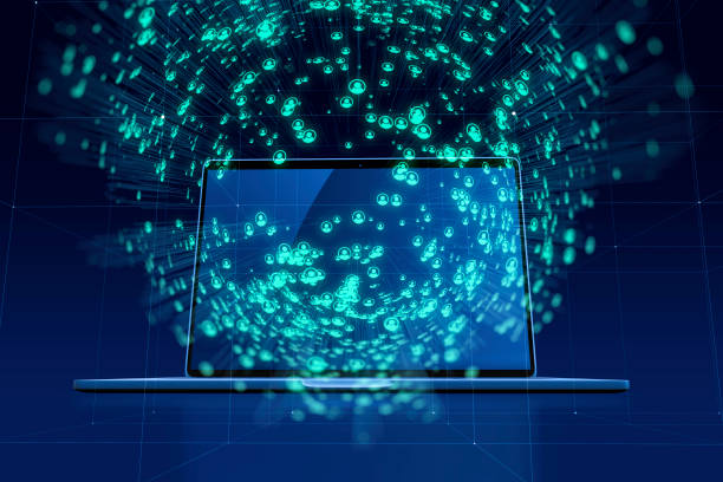Examine the screenshot and answer the question in as much detail as possible: What is represented by the glowing turquoise data points?

The caption explains that the vibrant particles create an impression of data being transmitted or processed within the device, which implies that the glowing turquoise data points symbolize the flow of data or information.